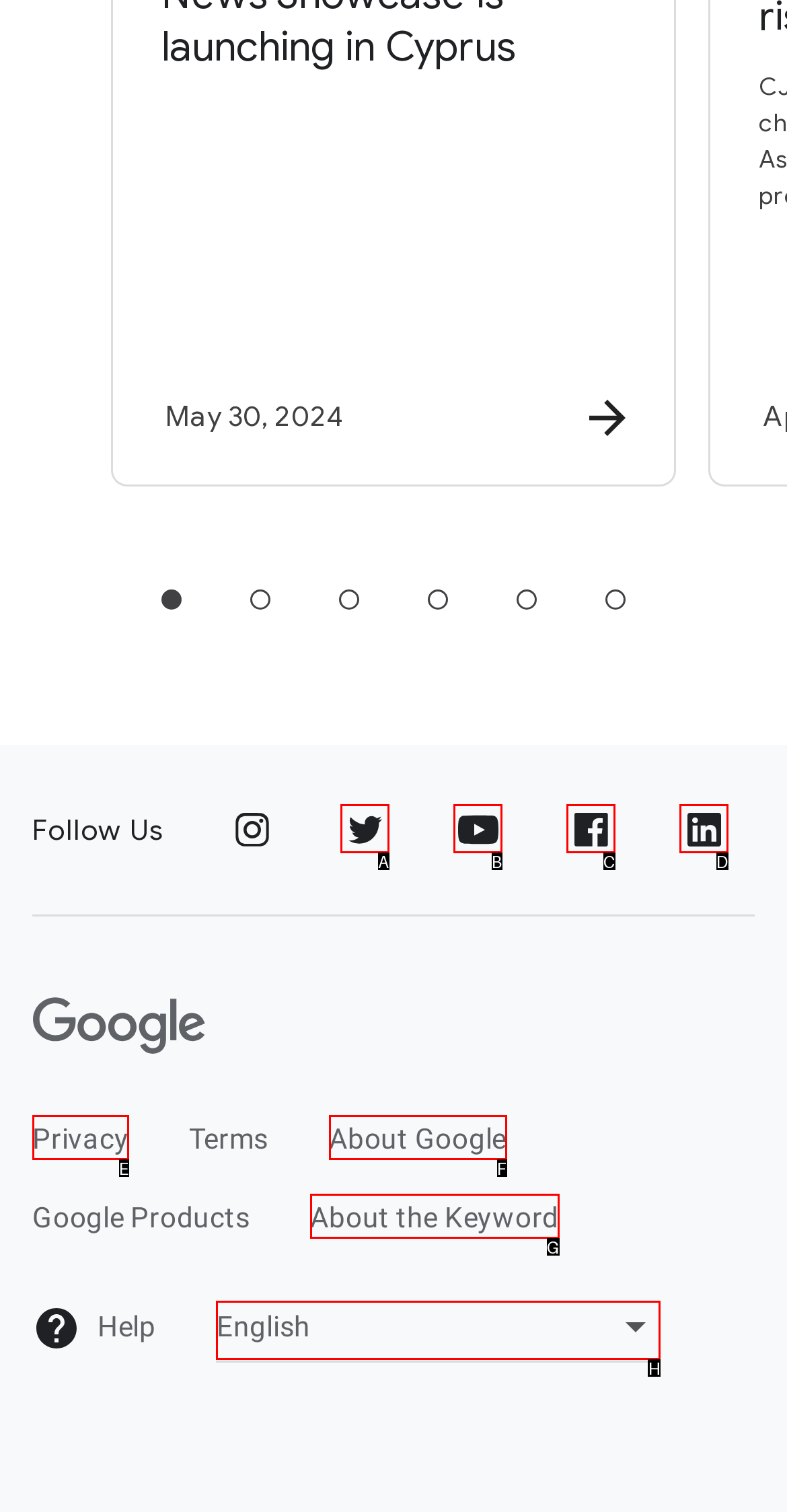Tell me which one HTML element best matches the description: About Google
Answer with the option's letter from the given choices directly.

F